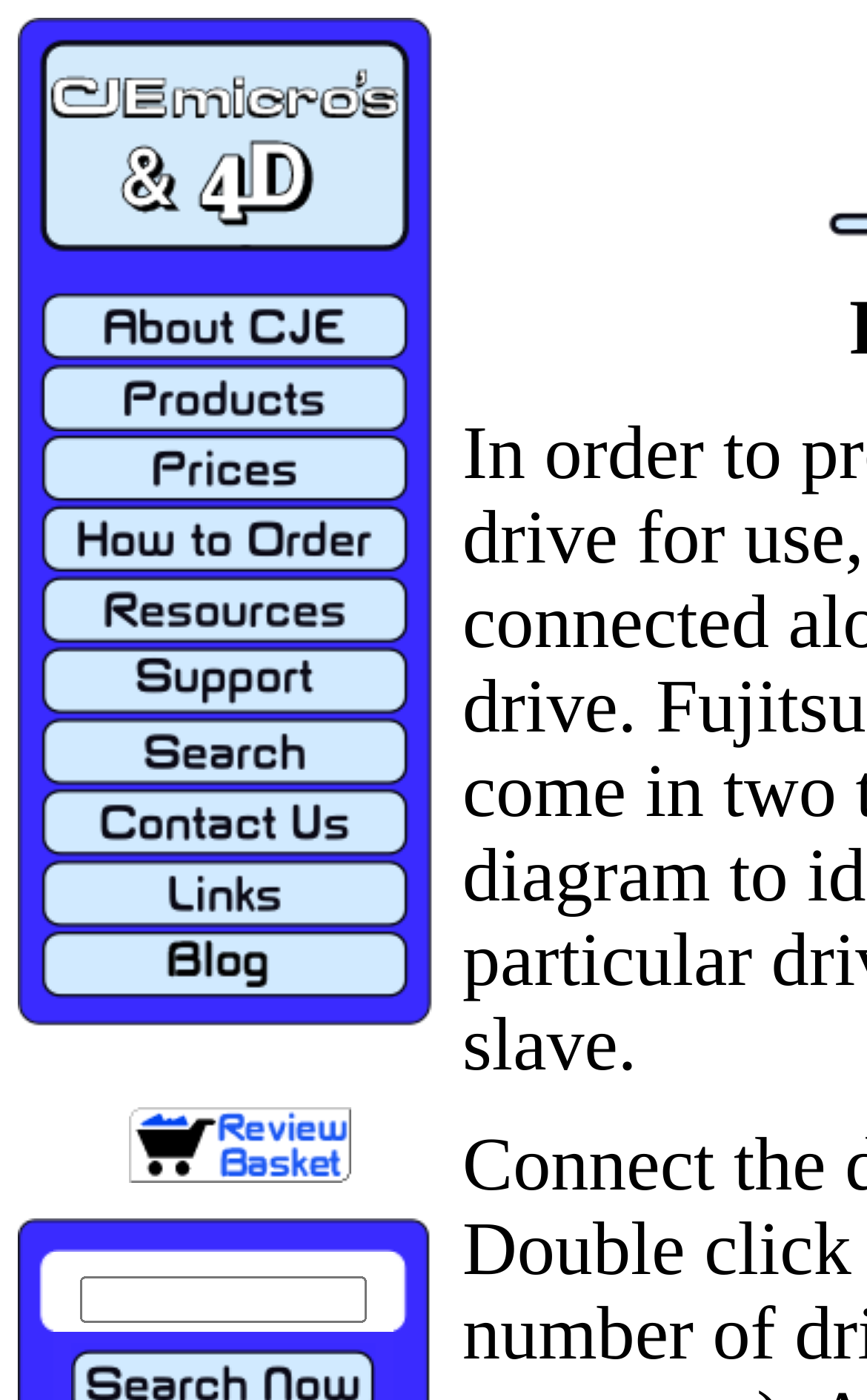Answer the question in a single word or phrase:
What is the purpose of the 'CJE Micro’s' link?

Return to home page